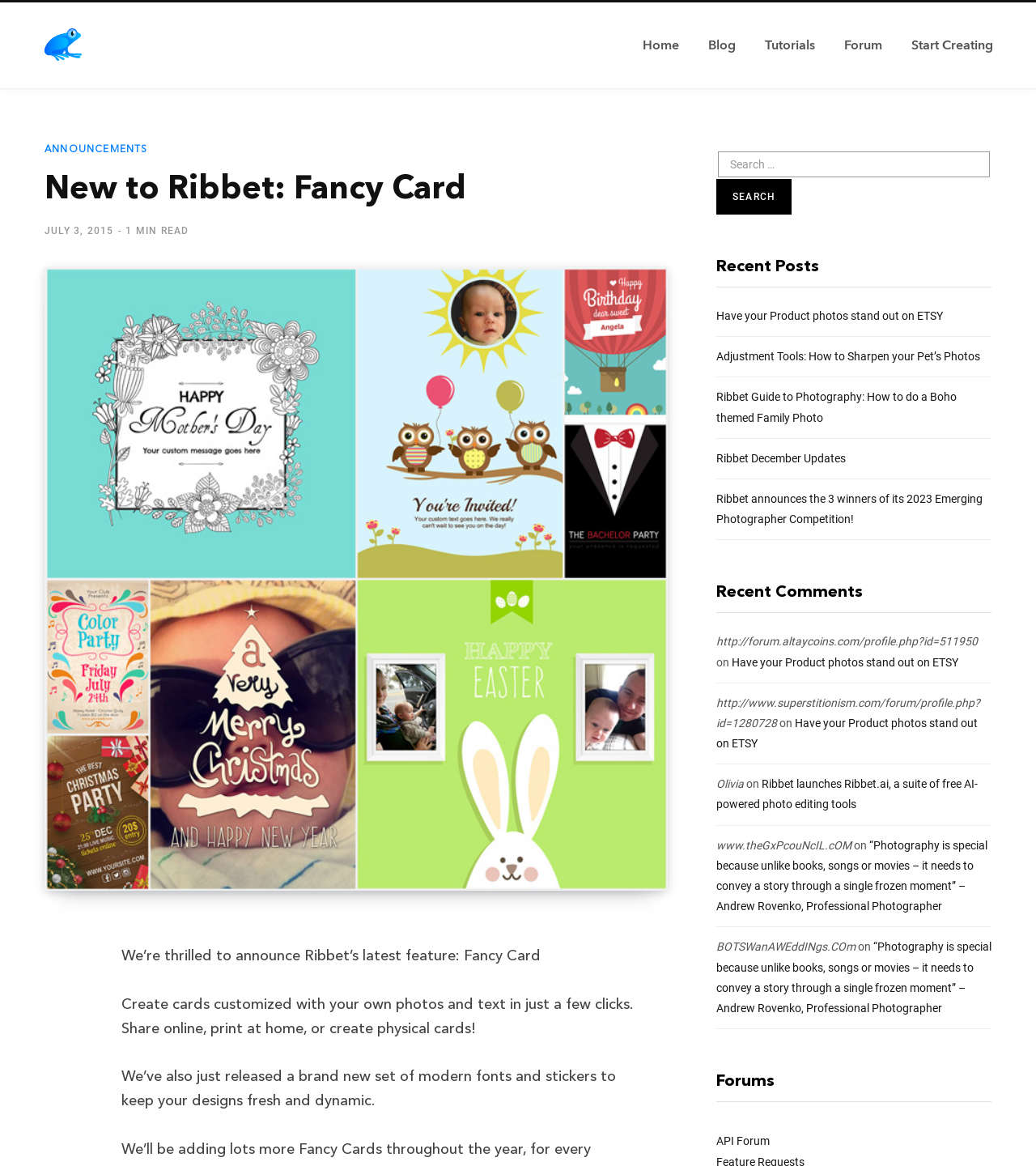Using the provided element description, identify the bounding box coordinates as (top-left x, top-left y, bottom-right x, bottom-right y). Ensure all values are between 0 and 1. Description: Facebook

[0.043, 0.826, 0.076, 0.855]